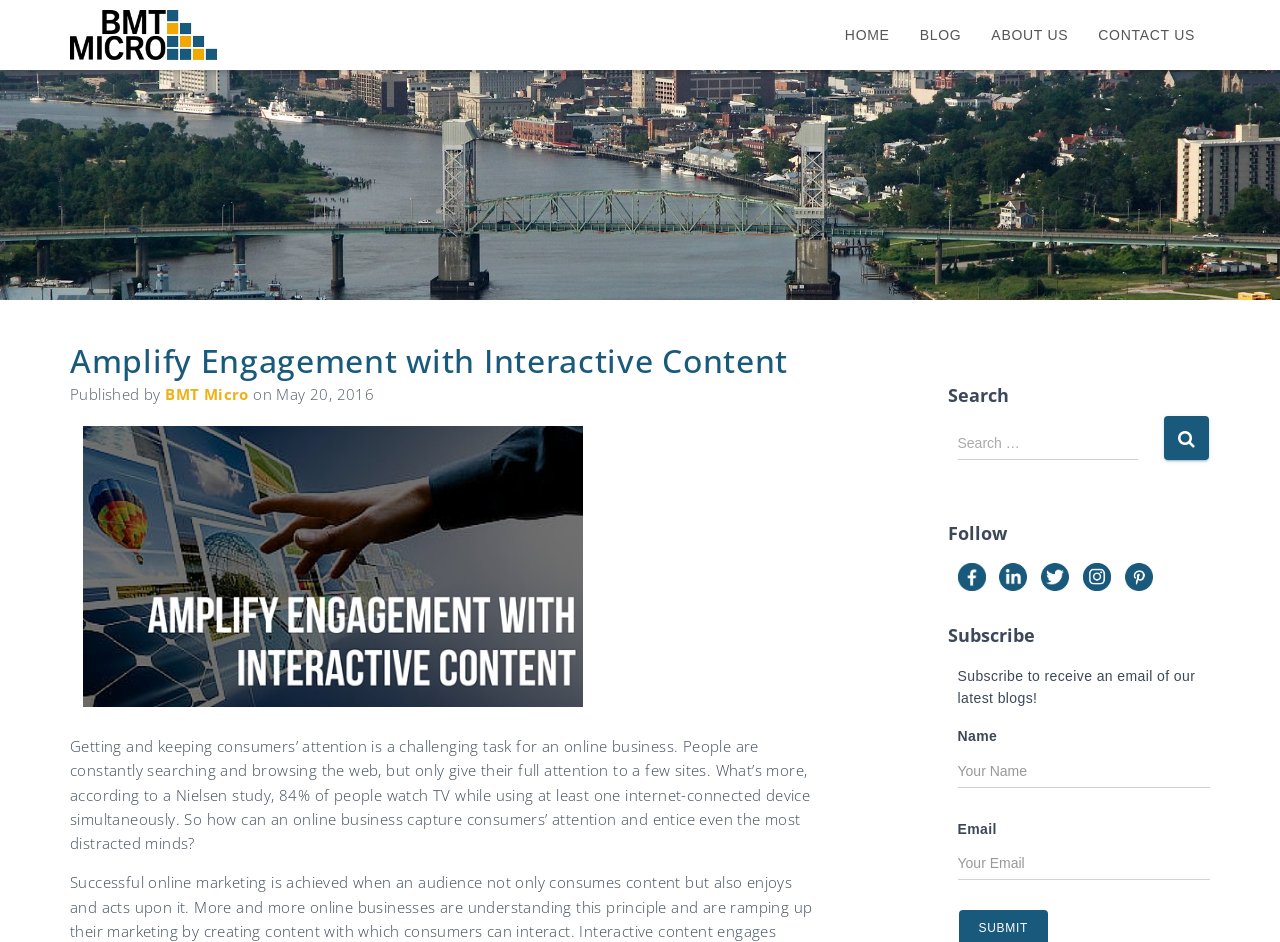Locate the bounding box coordinates of the clickable region to complete the following instruction: "Subscribe to the blog."

[0.748, 0.709, 0.934, 0.75]